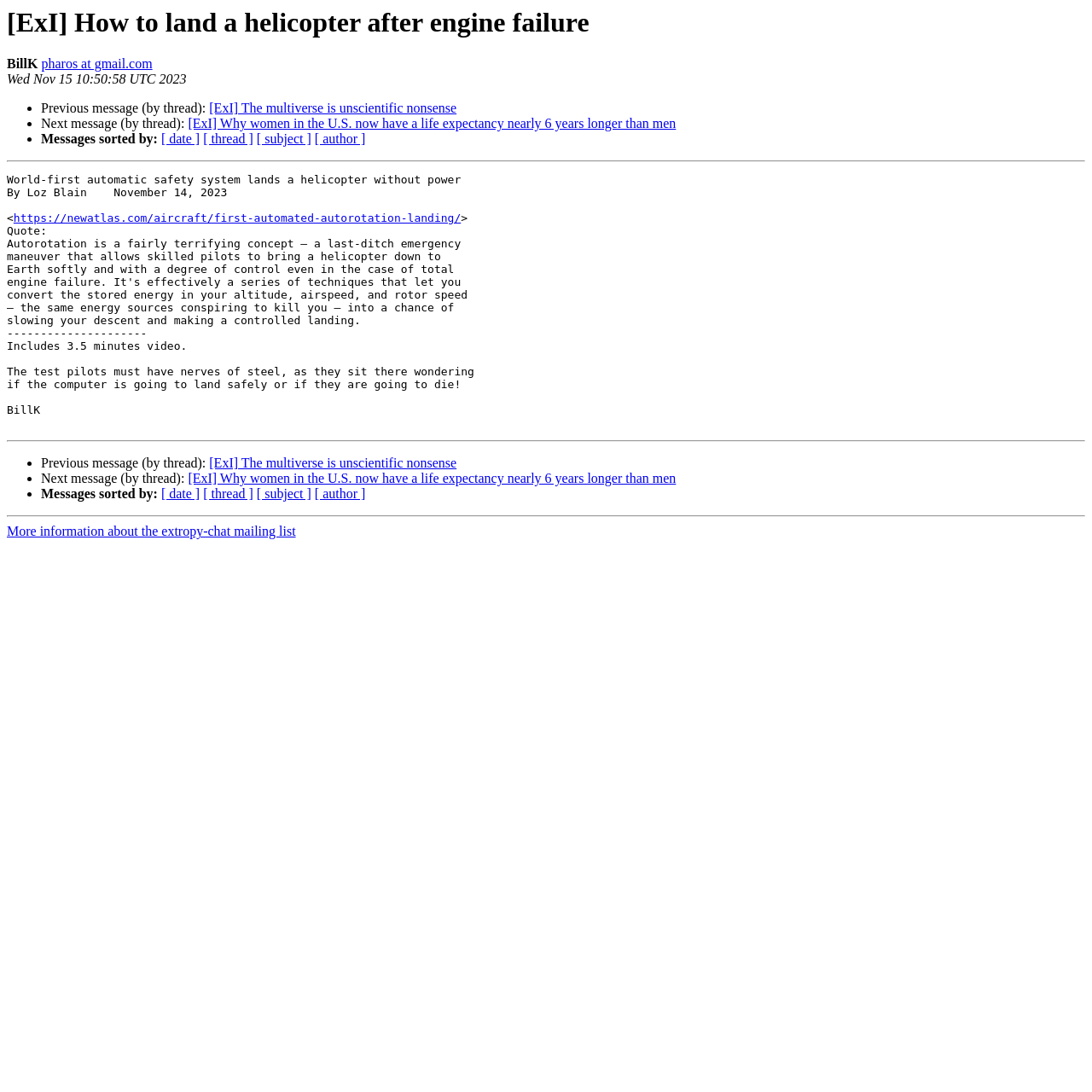Refer to the image and offer a detailed explanation in response to the question: What is the author of the article?

I found the author's name by looking at the text 'World-first automatic safety system lands a helicopter without power
By Loz Blain    November 14, 2023

<' which indicates that Loz Blain is the author of the article.